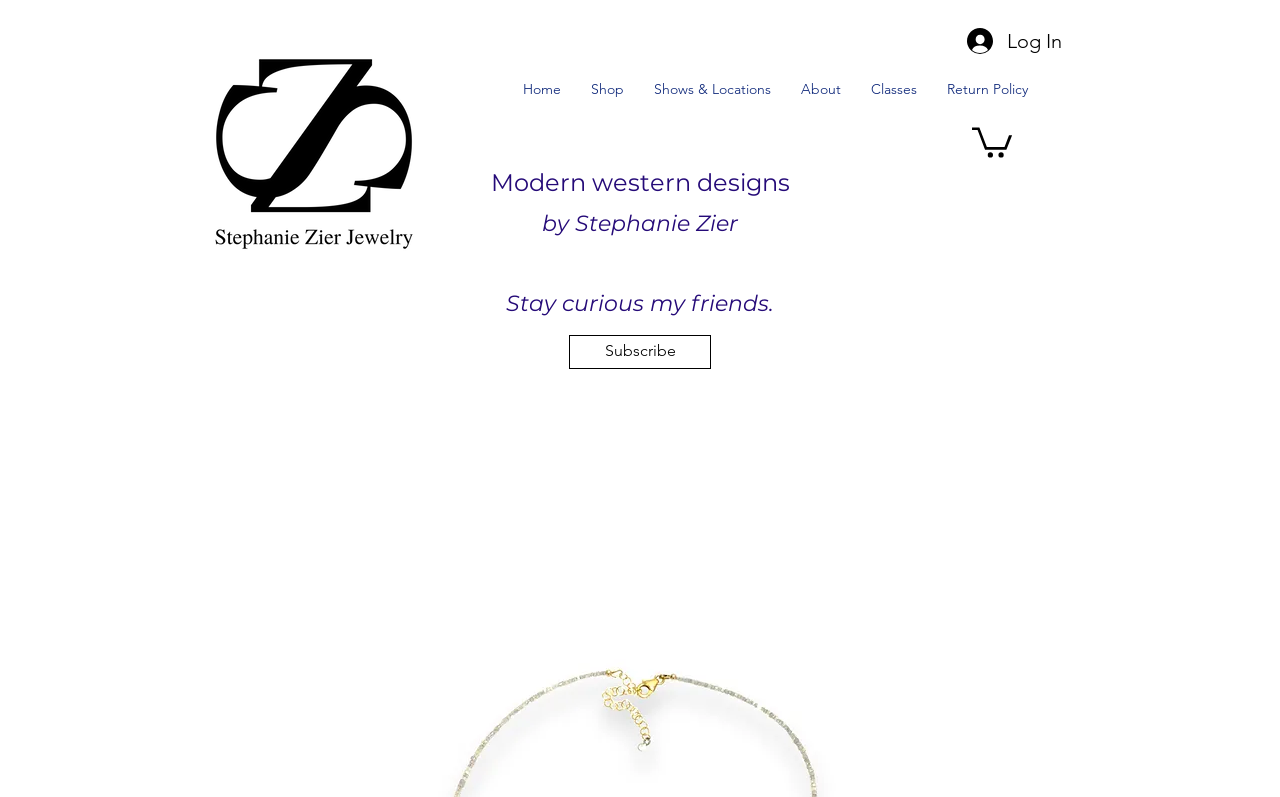Identify the coordinates of the bounding box for the element described below: "Shows & Locations". Return the coordinates as four float numbers between 0 and 1: [left, top, right, bottom].

[0.499, 0.093, 0.614, 0.13]